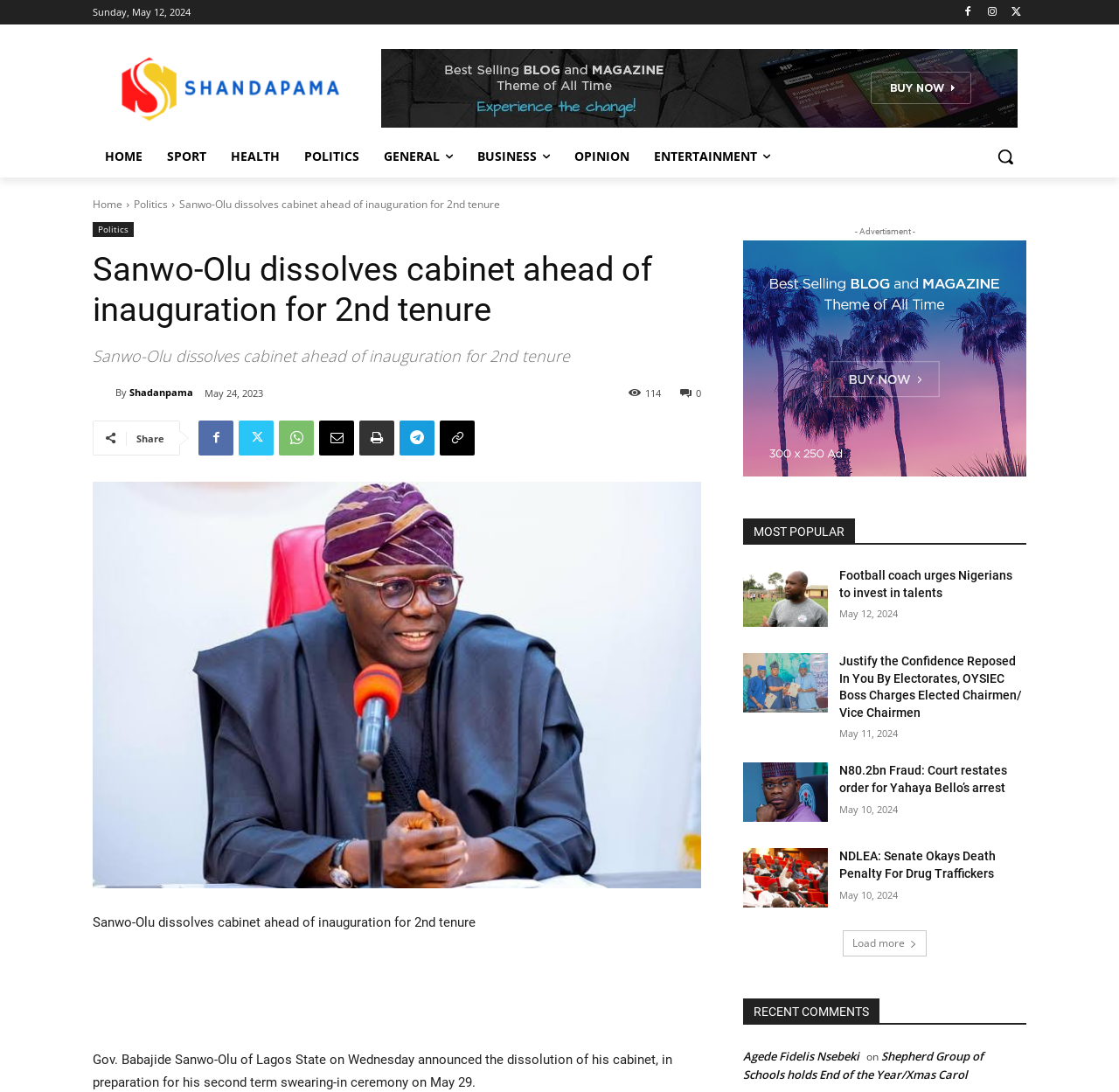Find the bounding box coordinates of the element to click in order to complete the given instruction: "Read the news about Sanwo-Olu dissolving cabinet."

[0.083, 0.229, 0.627, 0.302]